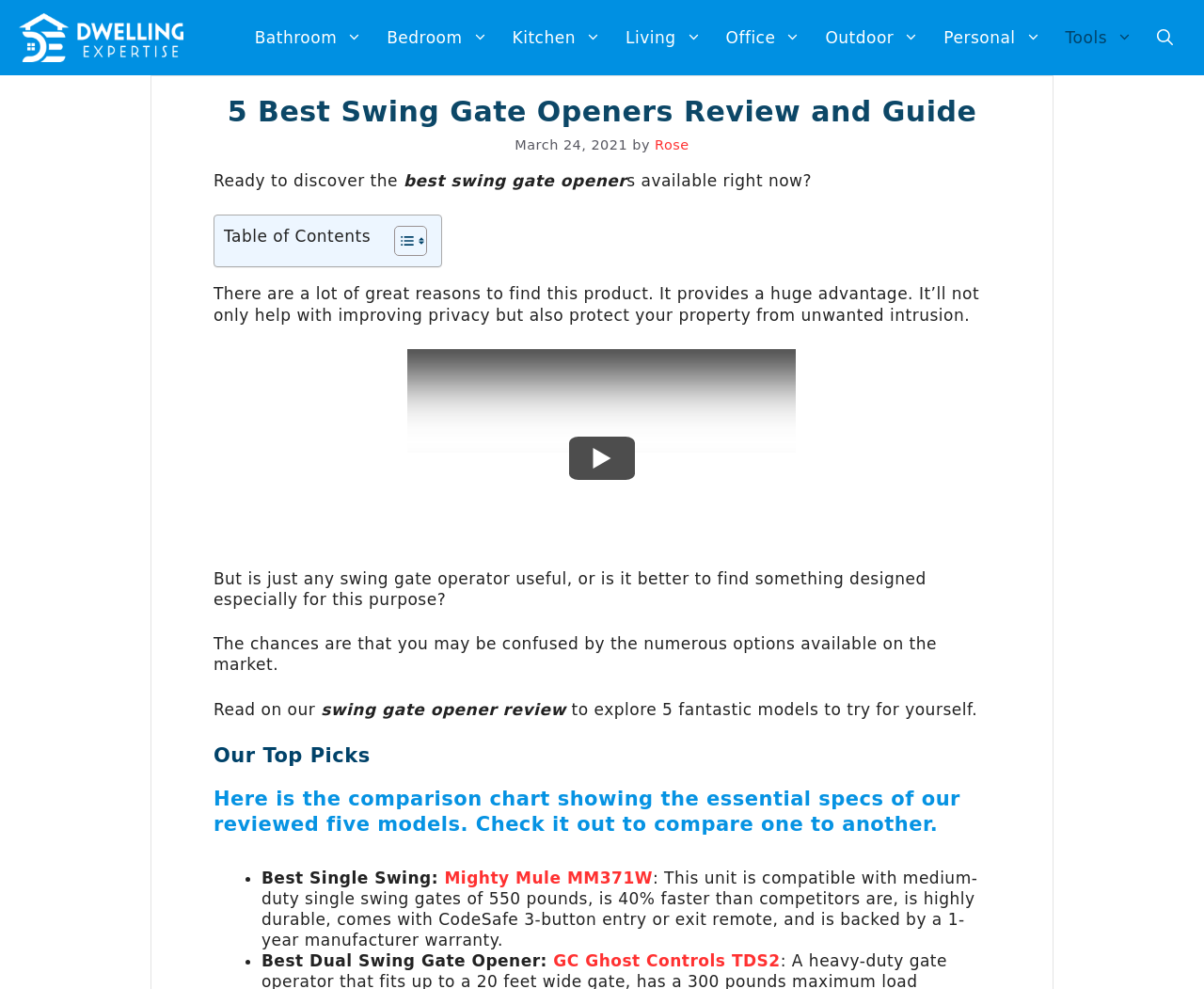Identify the bounding box coordinates for the region to click in order to carry out this instruction: "Read the Blog". Provide the coordinates using four float numbers between 0 and 1, formatted as [left, top, right, bottom].

None